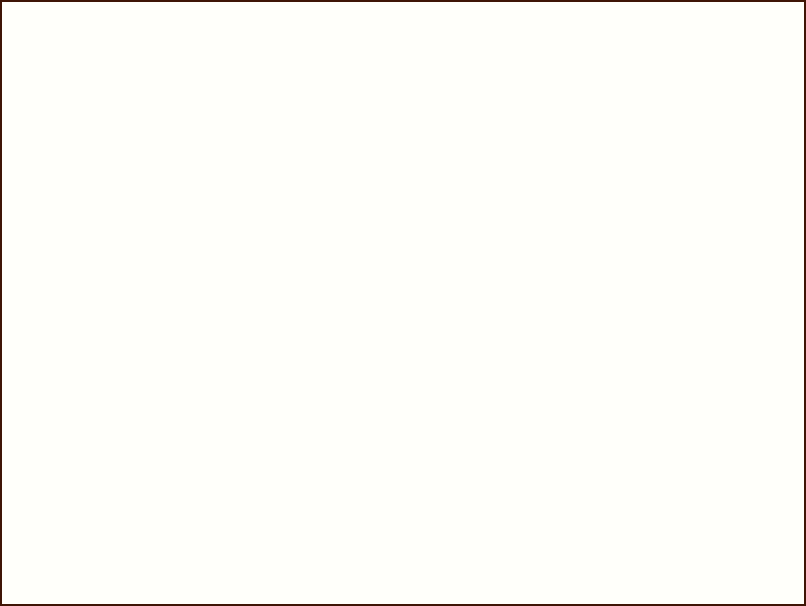Respond to the following query with just one word or a short phrase: 
What is the name of the beer produced by the brewery?

Tsingtao beer